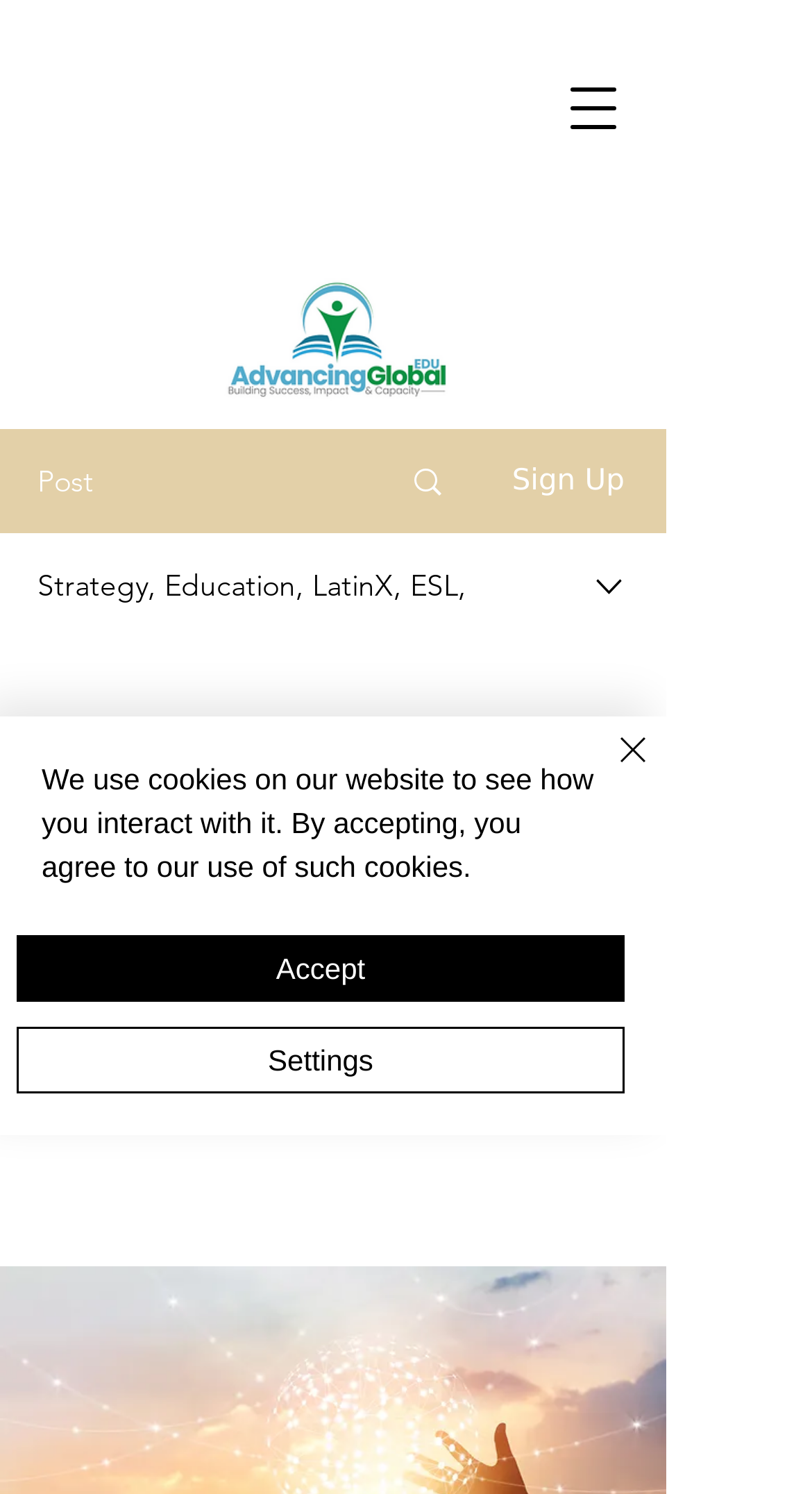Utilize the details in the image to give a detailed response to the question: What is the topic of the post?

I found the topic of the post by looking at the StaticText element with the text 'Strategy, Education, LatinX, ESL' which is located below the image element.